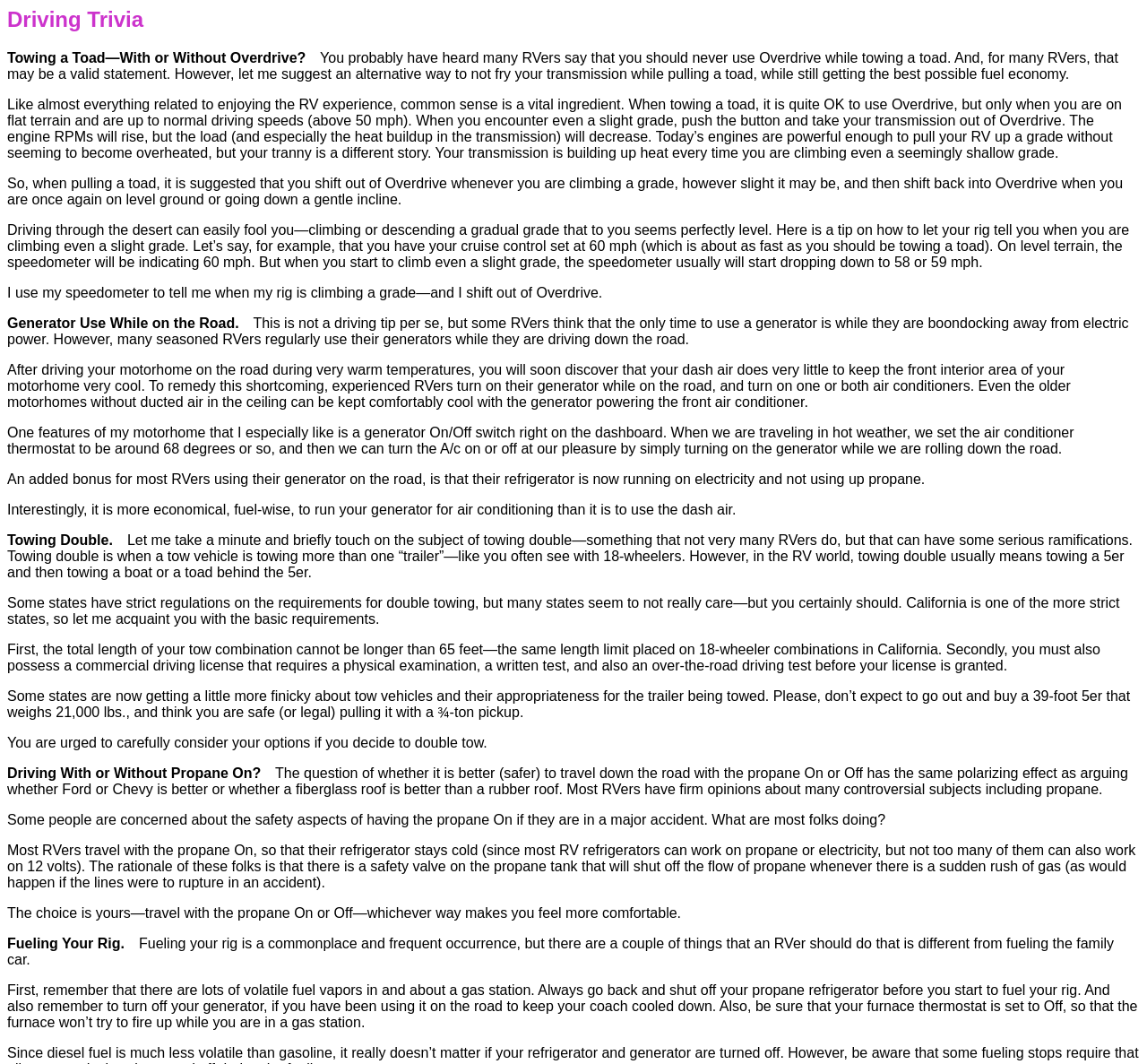How can you tell if you're climbing a grade while driving?
Examine the webpage screenshot and provide an in-depth answer to the question.

According to the webpage, when you're climbing a grade, your speedometer will usually drop down to 58 or 59 mph, even if you have your cruise control set at 60 mph. This is a tip to help RVers detect if they're climbing a grade, and adjust their driving accordingly.